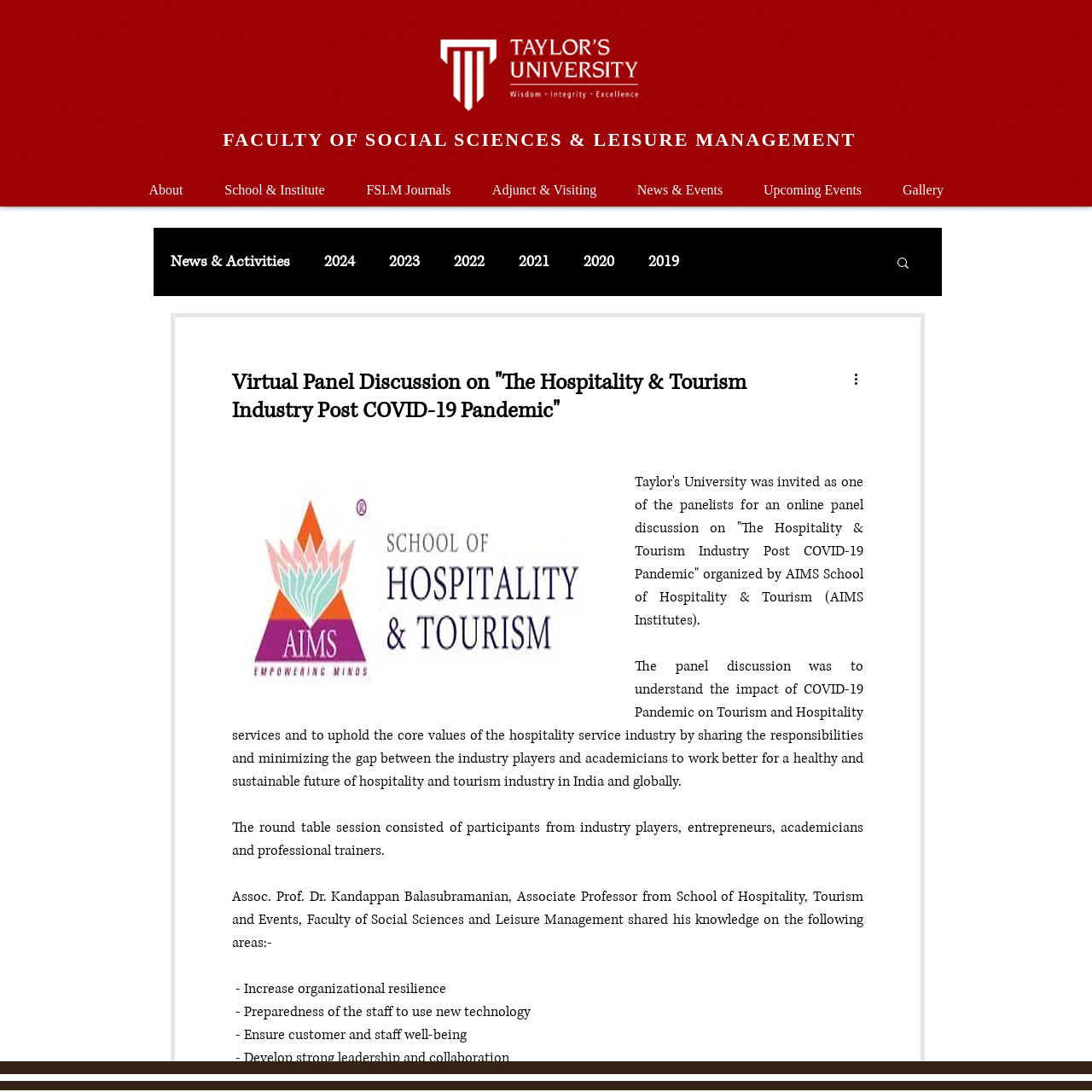Provide a brief response in the form of a single word or phrase:
How many links are in the 'Site' navigation?

6